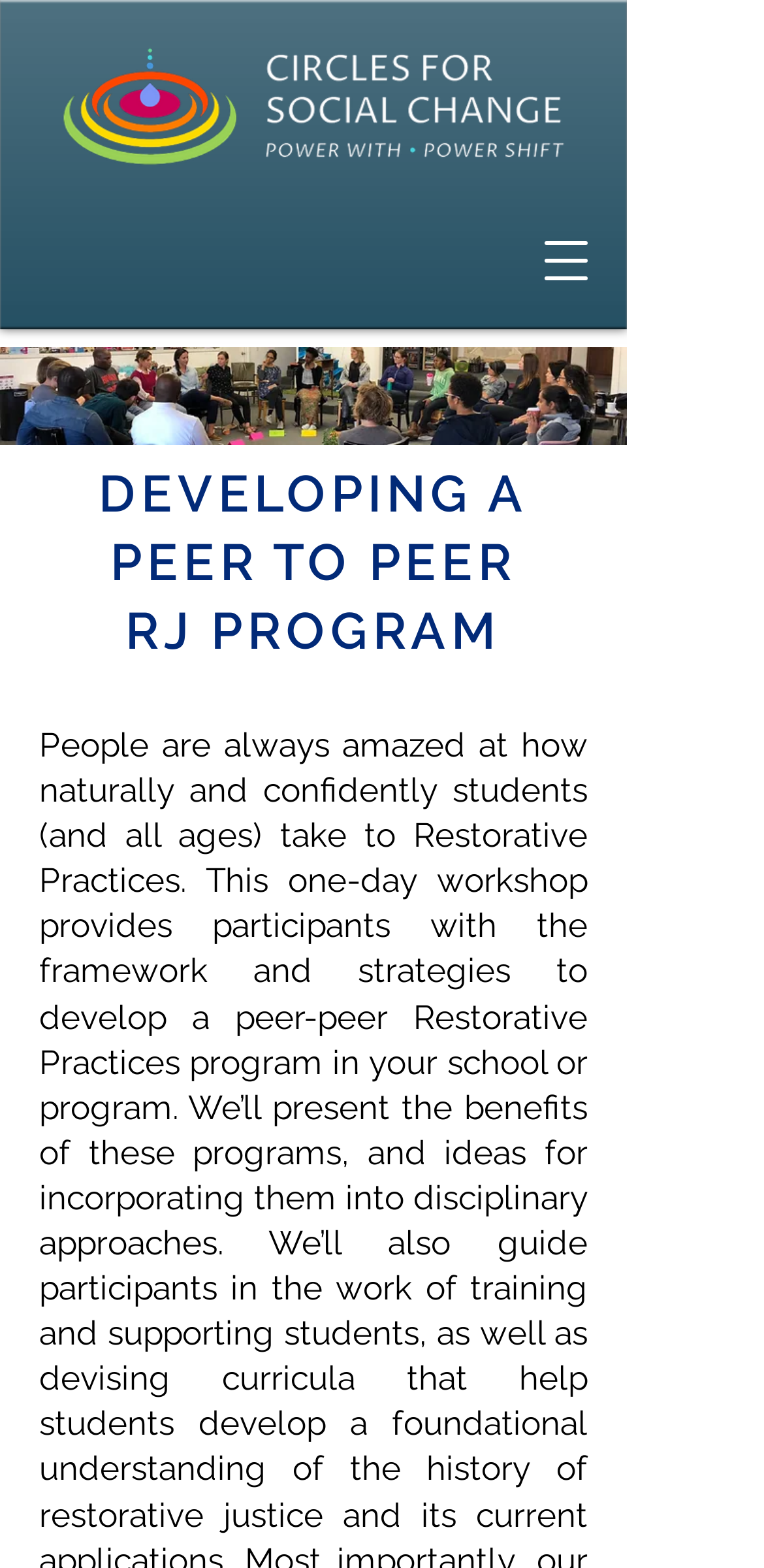Bounding box coordinates are specified in the format (top-left x, top-left y, bottom-right x, bottom-right y). All values are floating point numbers bounded between 0 and 1. Please provide the bounding box coordinate of the region this sentence describes: aria-label="Open navigation menu"

[0.677, 0.135, 0.805, 0.198]